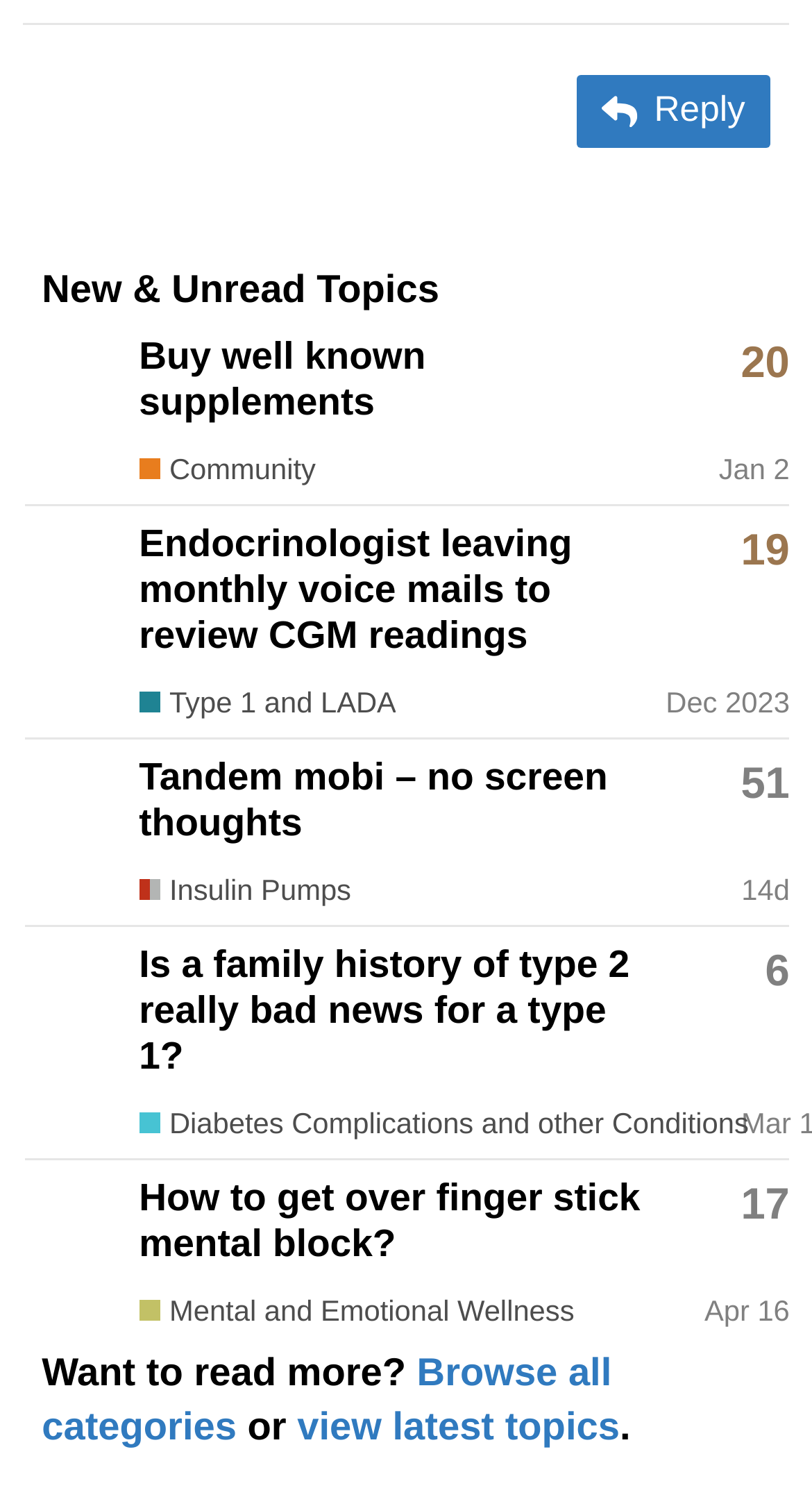Please identify the bounding box coordinates of the element's region that needs to be clicked to fulfill the following instruction: "View a topic with 20 replies". The bounding box coordinates should consist of four float numbers between 0 and 1, i.e., [left, top, right, bottom].

[0.029, 0.222, 0.973, 0.336]